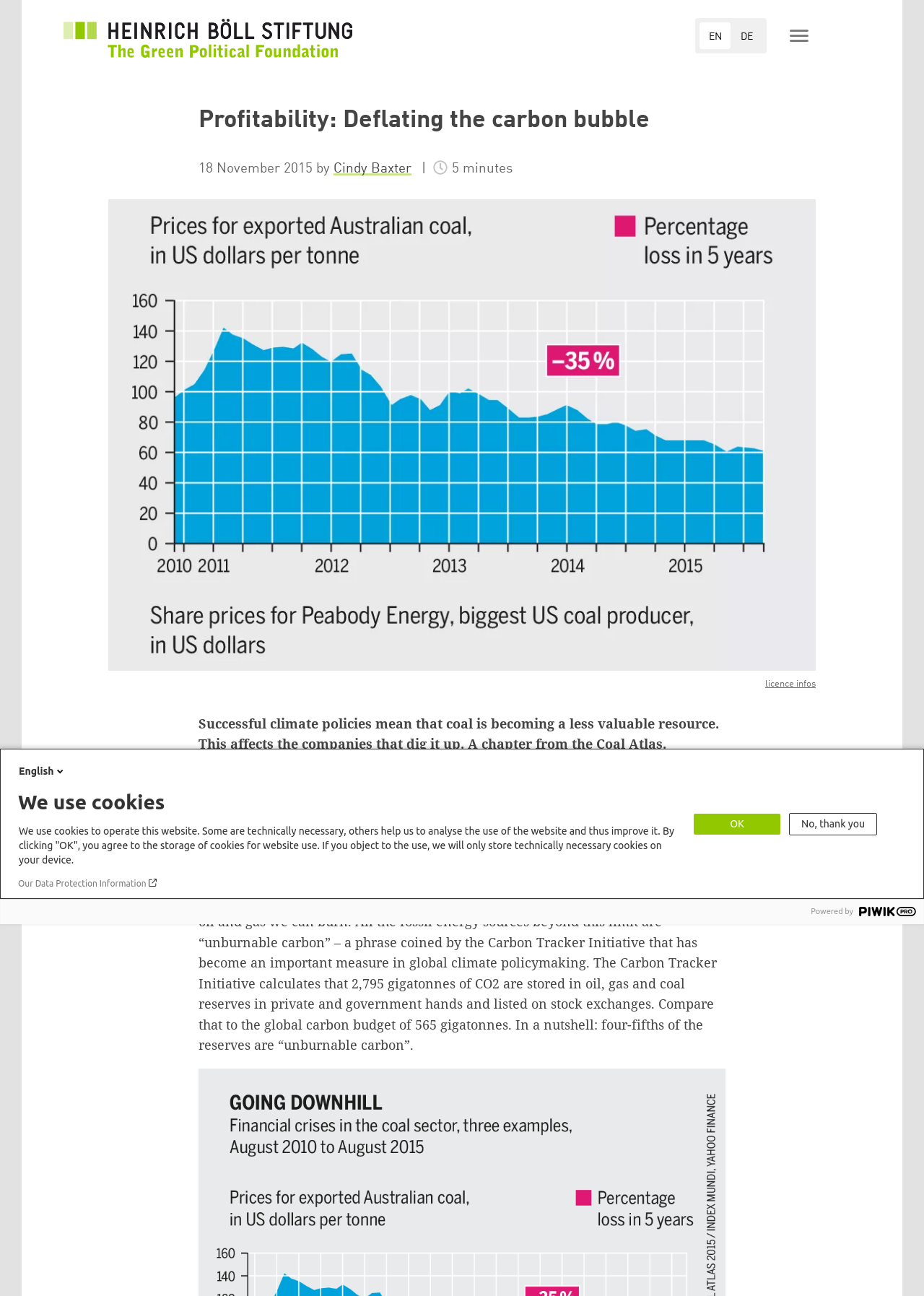Please study the image and answer the question comprehensively:
What is the name of the chapter mentioned in the article?

I determined the name of the chapter by reading the paragraph that mentions the chapter, which says 'A chapter from the Coal Atlas.', which indicates that the chapter is called 'Coal Atlas'.